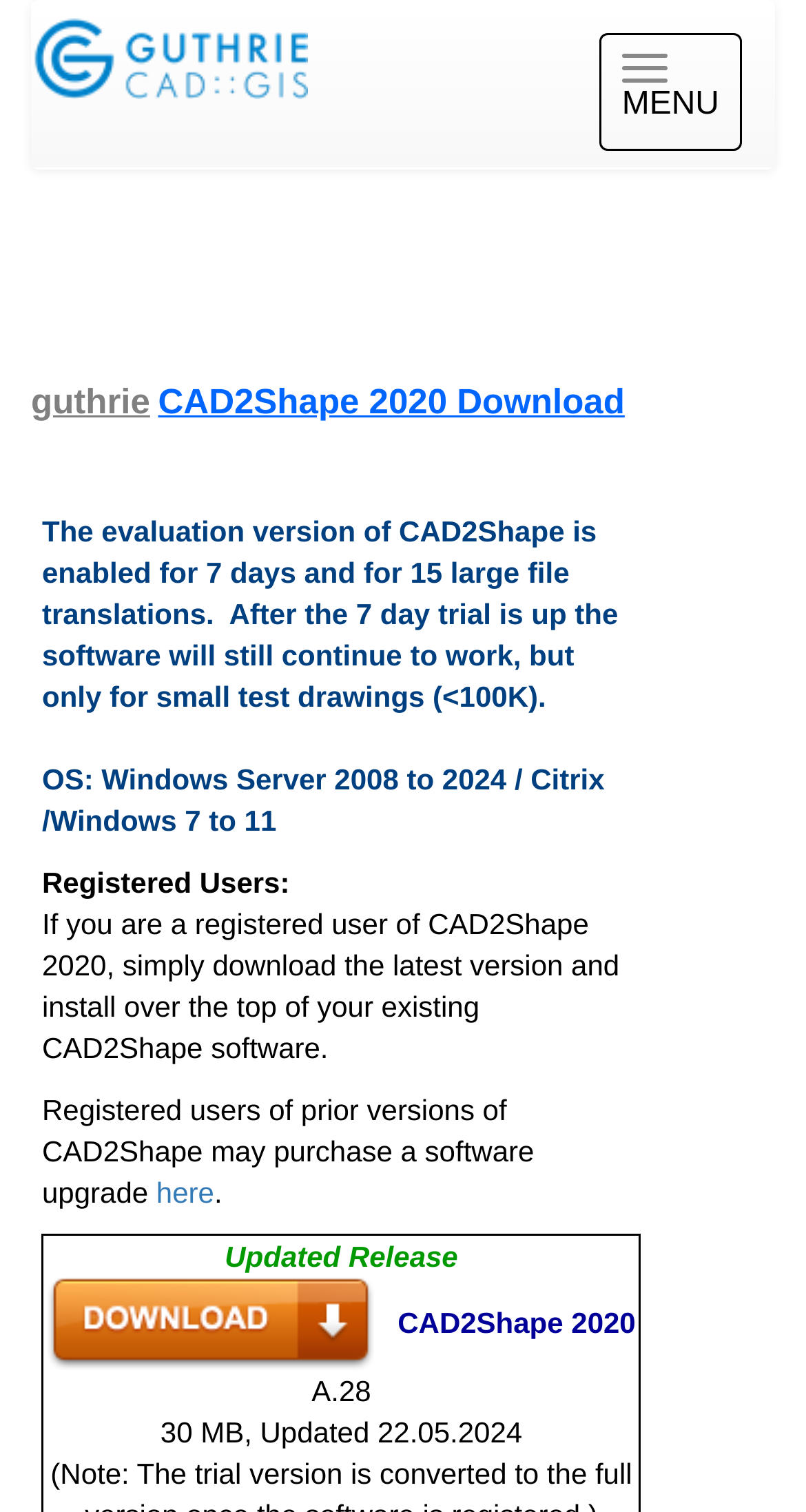From the given element description: "here", find the bounding box for the UI element. Provide the coordinates as four float numbers between 0 and 1, in the order [left, top, right, bottom].

[0.194, 0.778, 0.266, 0.8]